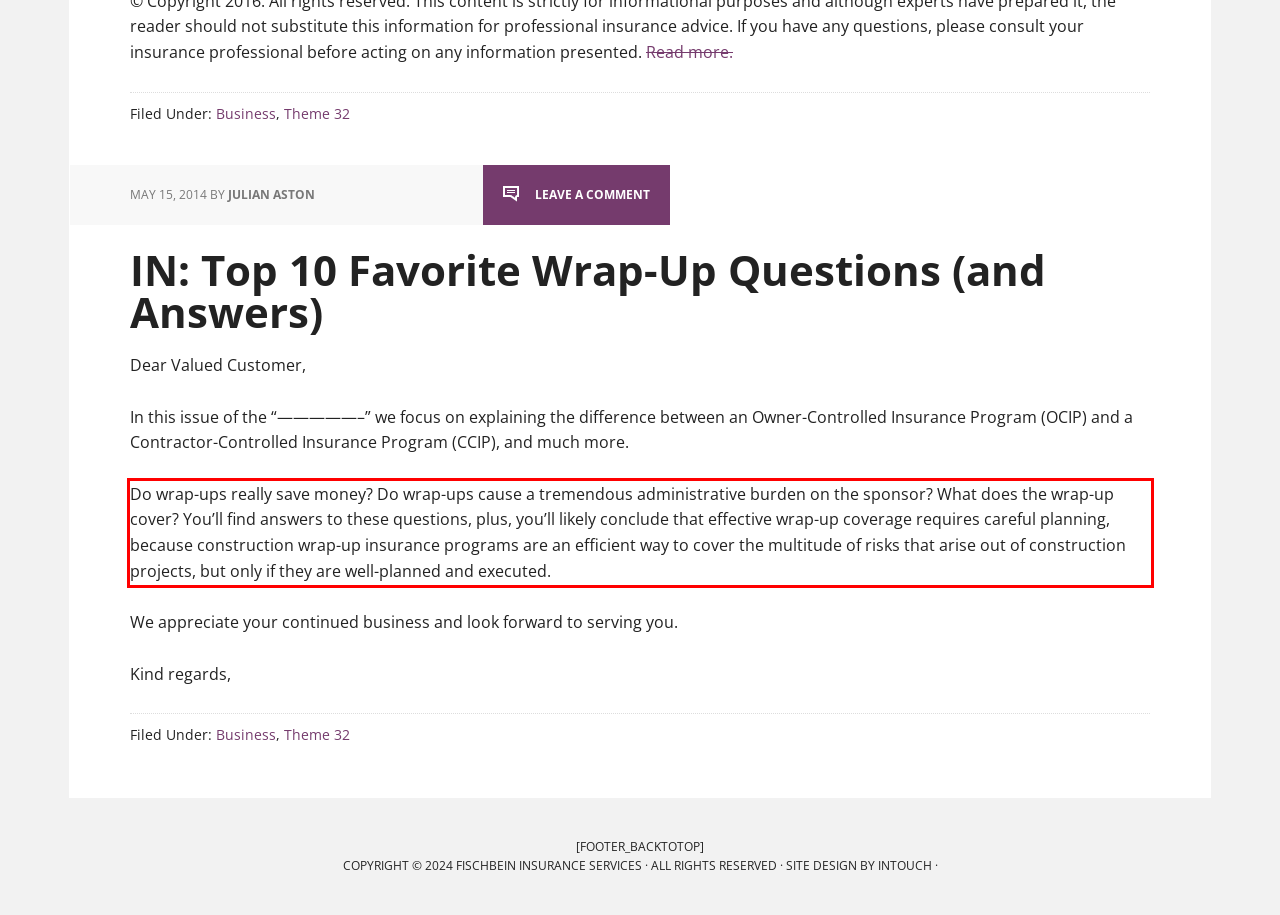Identify the text within the red bounding box on the webpage screenshot and generate the extracted text content.

Do wrap-ups really save money? Do wrap-ups cause a tremendous administrative burden on the sponsor? What does the wrap-up cover? You’ll find answers to these questions, plus, you’ll likely conclude that effective wrap-up coverage requires careful planning, because construction wrap-up insurance programs are an efficient way to cover the multitude of risks that arise out of construction projects, but only if they are well-planned and executed.